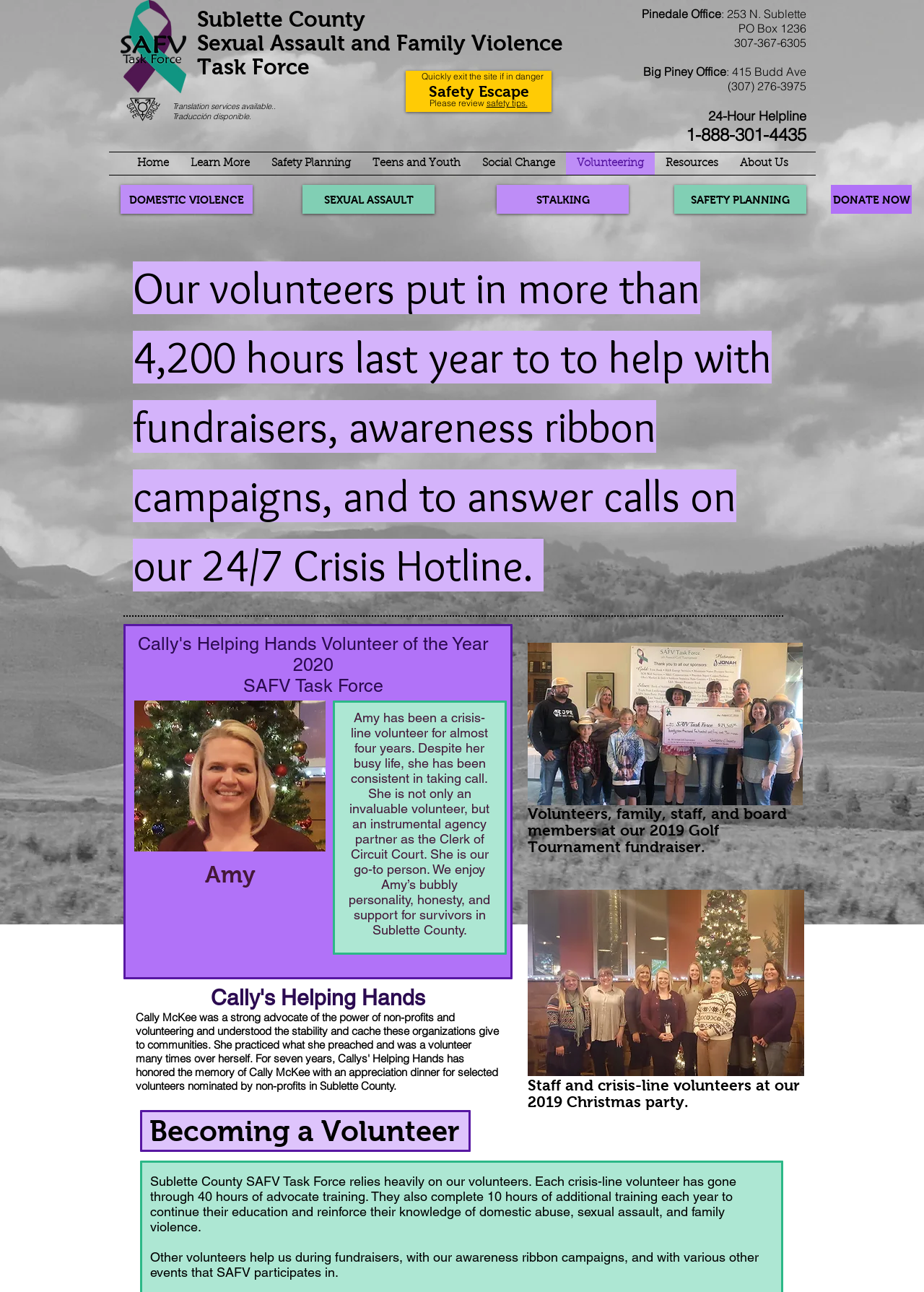Determine the bounding box coordinates of the UI element described below. Use the format (top-left x, top-left y, bottom-right x, bottom-right y) with floating point numbers between 0 and 1: Learn More

[0.194, 0.118, 0.282, 0.135]